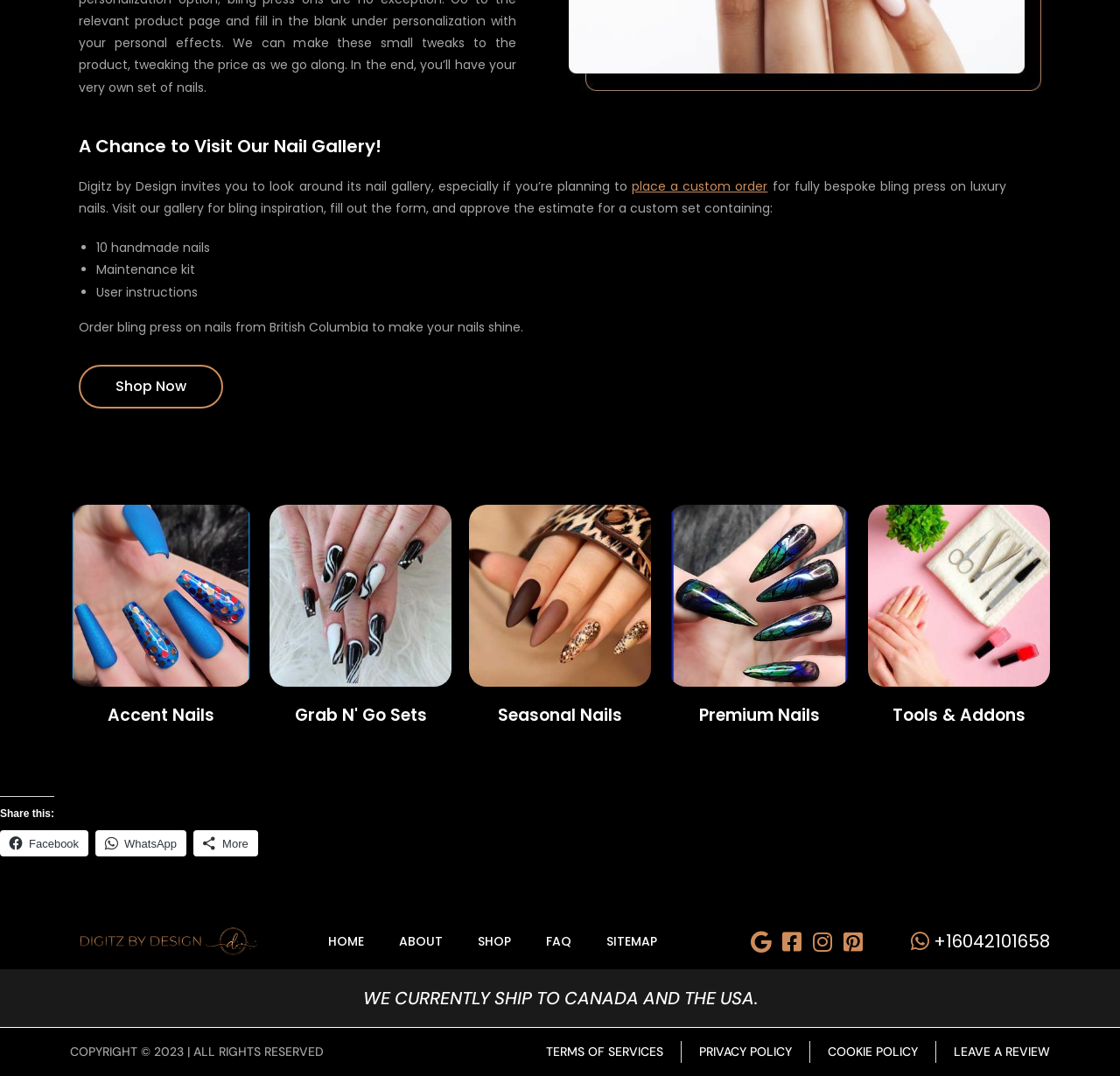Identify the bounding box coordinates of the area that should be clicked in order to complete the given instruction: "Place a custom order". The bounding box coordinates should be four float numbers between 0 and 1, i.e., [left, top, right, bottom].

[0.564, 0.165, 0.686, 0.181]